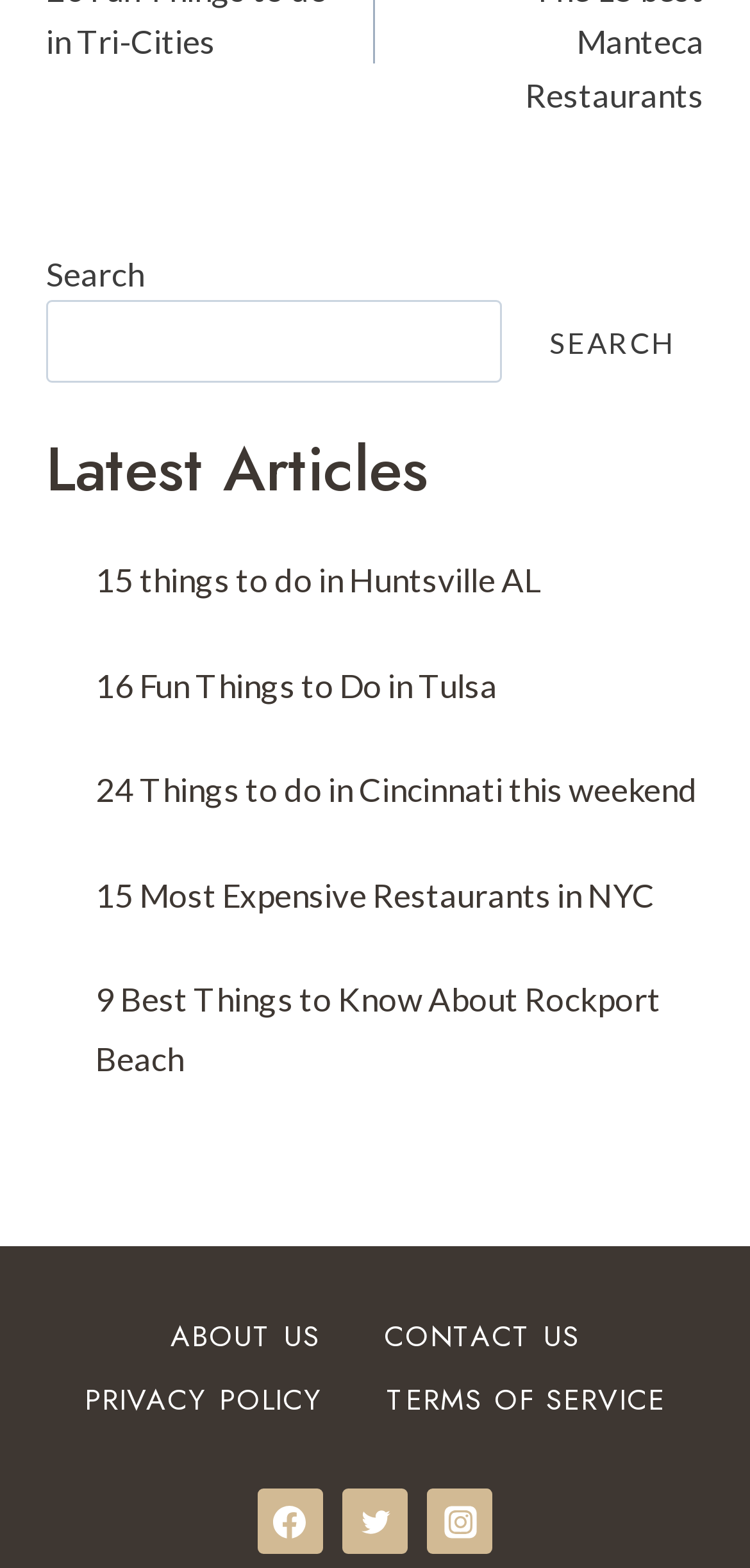Can you pinpoint the bounding box coordinates for the clickable element required for this instruction: "go to about us page"? The coordinates should be four float numbers between 0 and 1, i.e., [left, top, right, bottom].

[0.185, 0.832, 0.469, 0.872]